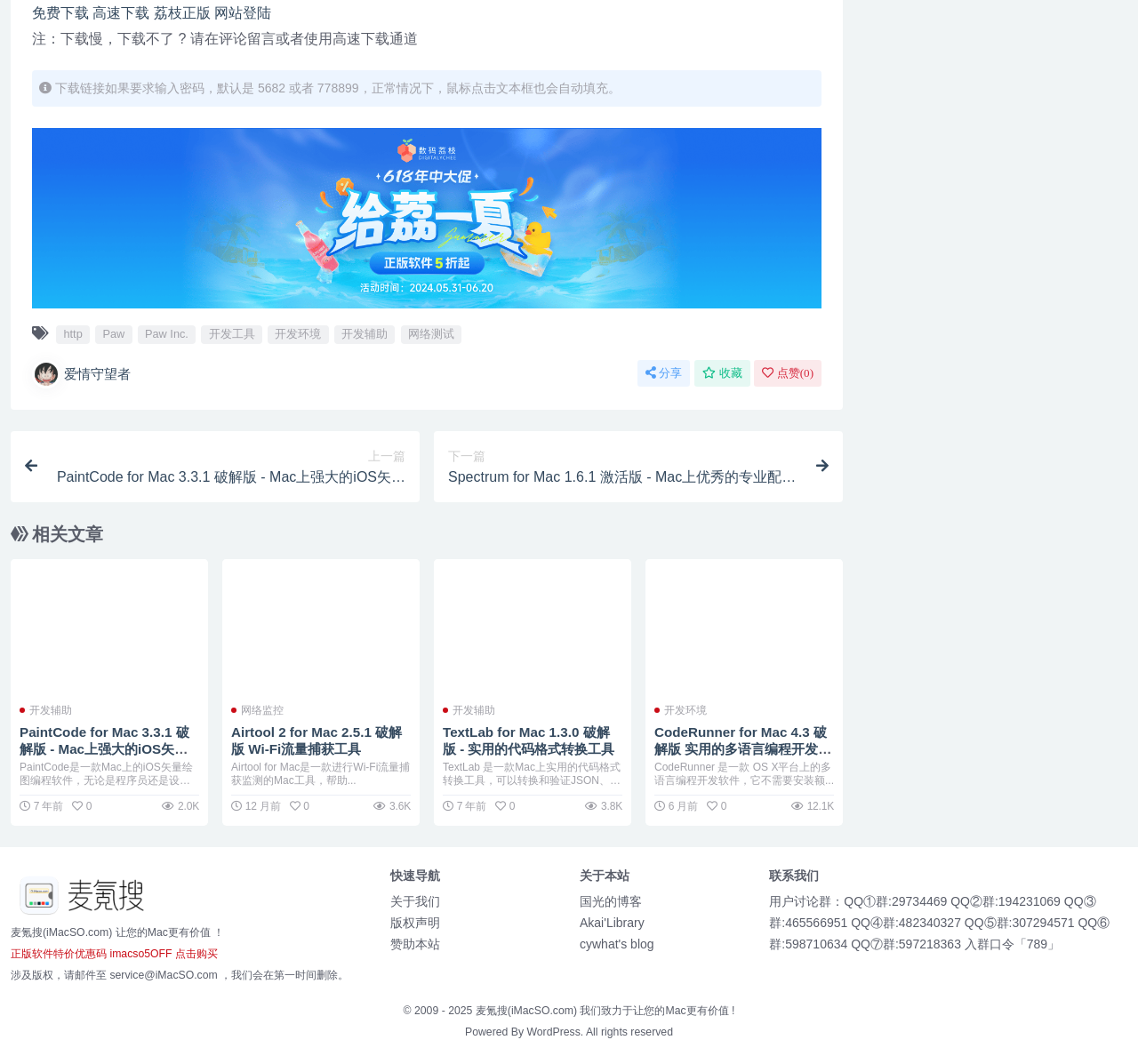Give a short answer to this question using one word or a phrase:
How many articles are displayed on the webpage?

4